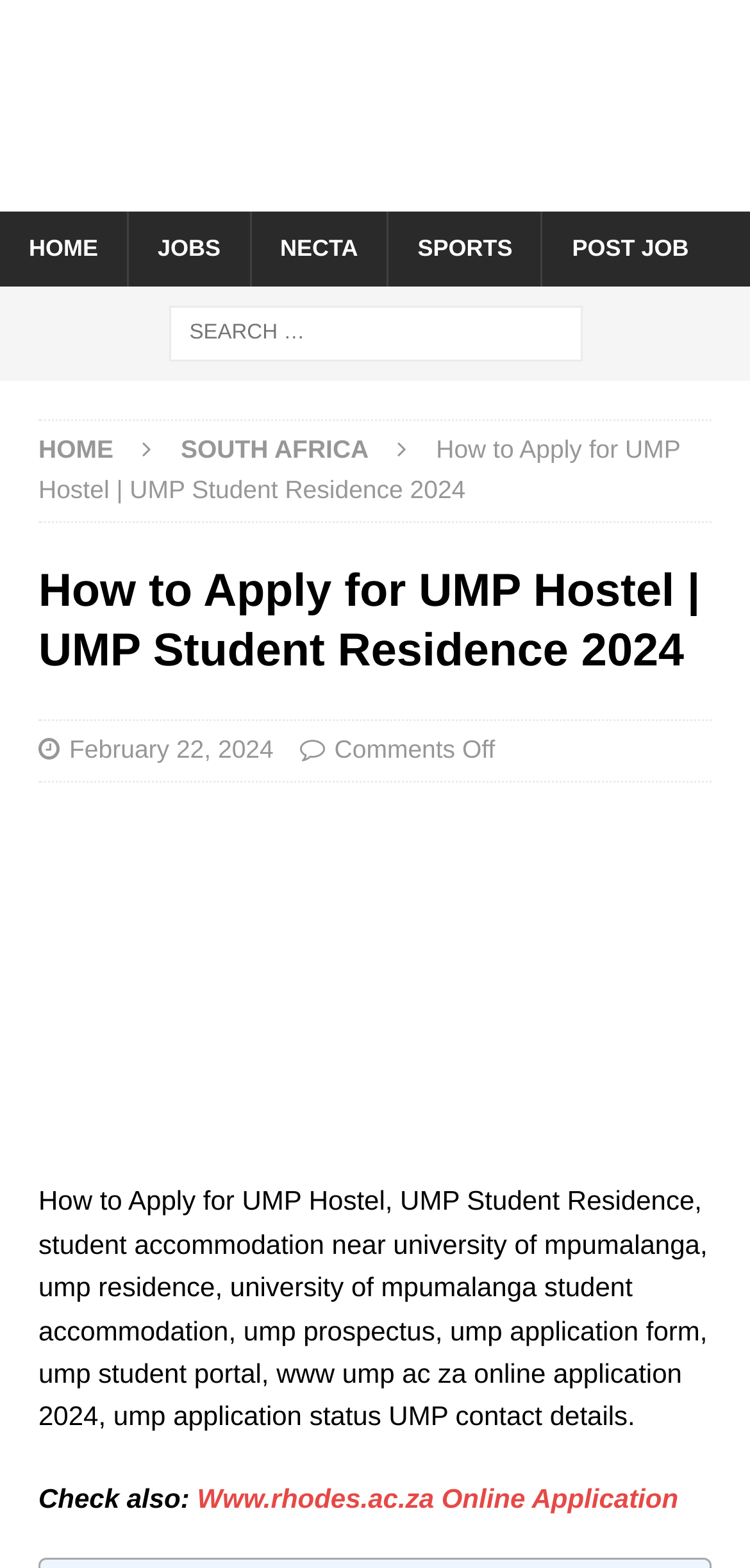Could you identify the text that serves as the heading for this webpage?

How to Apply for UMP Hostel | UMP Student Residence 2024